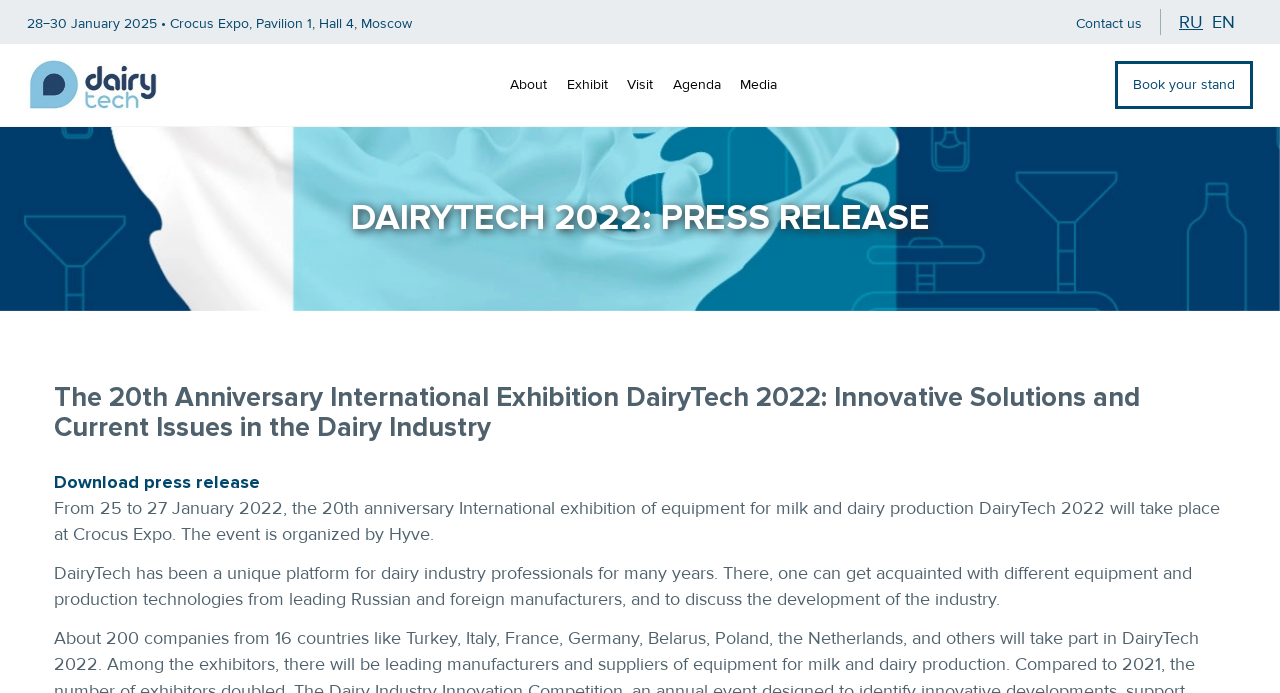Generate a detailed explanation of the webpage's features and information.

The webpage appears to be about the DairyTech exhibition, a international event focused on milk processing and dairy production equipment. At the top left of the page, there is a link to a future event, "28−30 January 2025 • Crocus Expo, Pavilion 1, Hall 4, Moscow". On the top right, there are links to "Contact us", language options "RU" and "EN", and an empty link.

Below the top section, there is a navigation menu with links to "About", "Exhibit", "Visit", "Agenda", "Media", and "Book your stand". The "Book your stand" link is located at the far right of the menu.

The main content of the page is divided into sections. The first section has a heading "DAIRYTECH 2022: PRESS RELEASE" and is located near the top center of the page. Below this heading, there is a longer heading that describes the 20th Anniversary International Exhibition DairyTech 2022. 

Underneath the long heading, there is a link to "Download press release" on the left, and a block of text that describes the event, including the dates and location. The text also mentions the organizer of the event, Hyve. 

Further down, there is another block of text that describes the purpose of DairyTech, which is to provide a platform for dairy industry professionals to learn about equipment and production technologies from leading manufacturers.